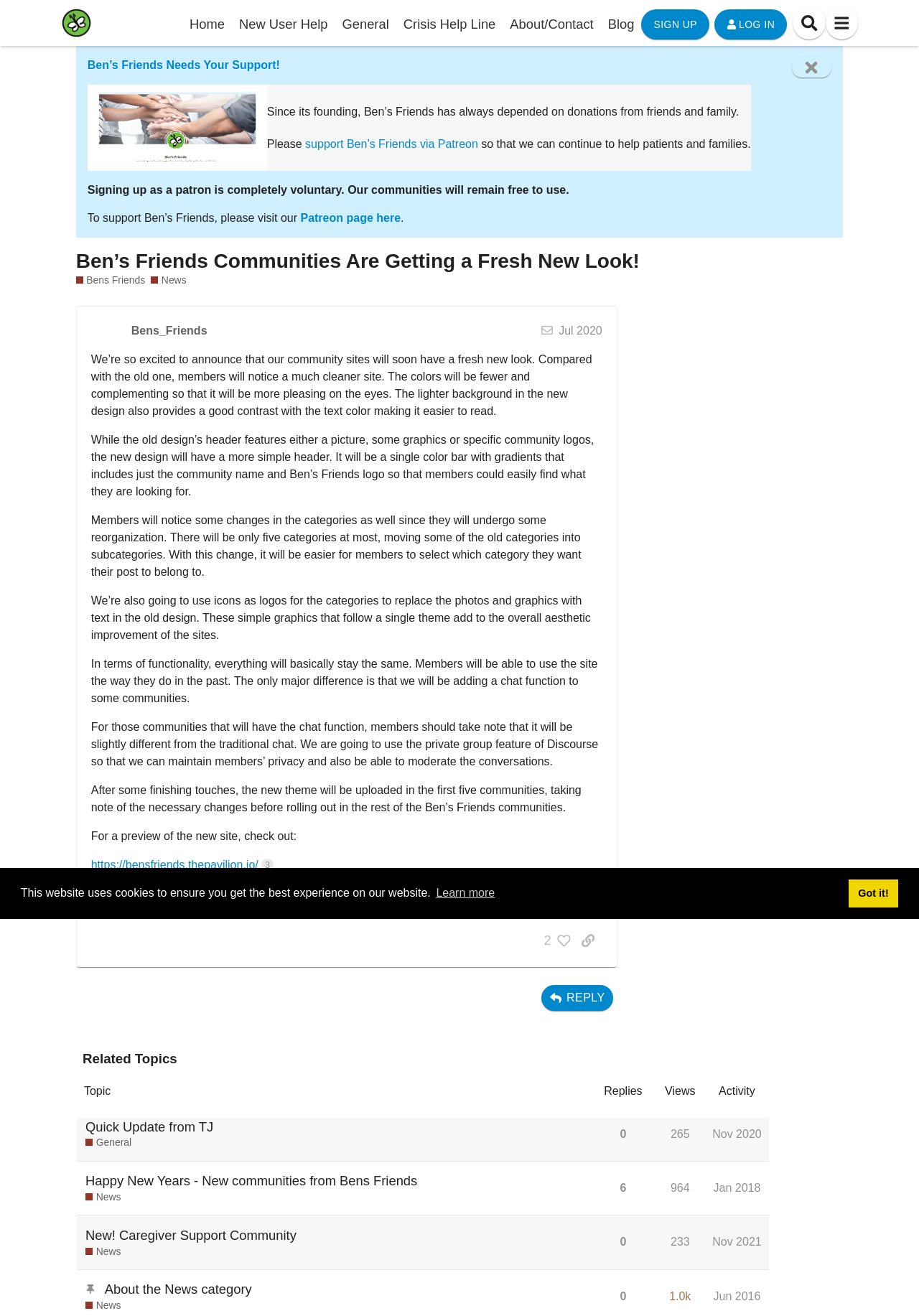What is changing in the community sites?
Using the information from the image, give a concise answer in one word or a short phrase.

Fresh new look